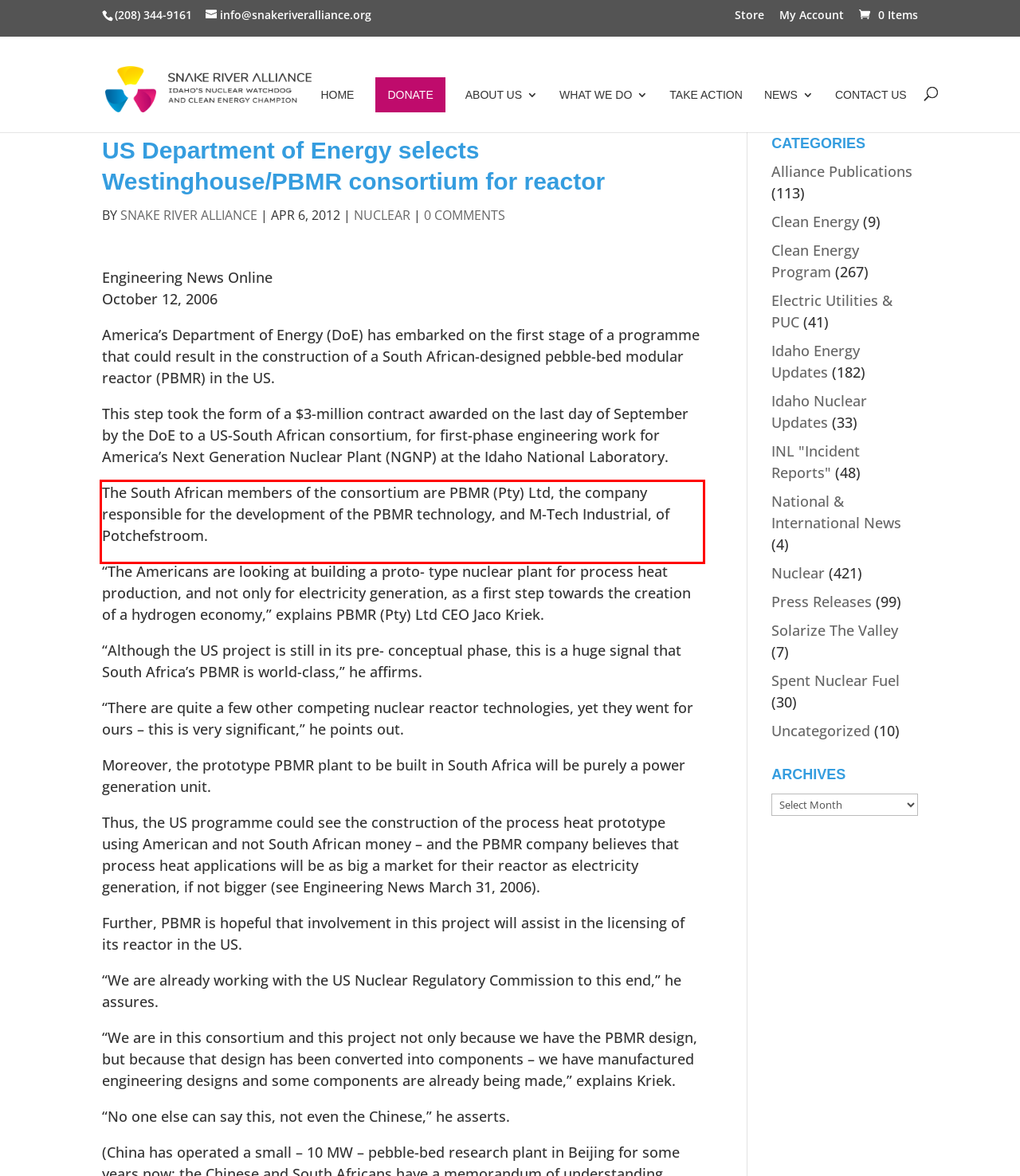You have a screenshot of a webpage, and there is a red bounding box around a UI element. Utilize OCR to extract the text within this red bounding box.

The South African members of the consortium are PBMR (Pty) Ltd, the company responsible for the development of the PBMR technology, and M-Tech Industrial, of Potchefstroom.